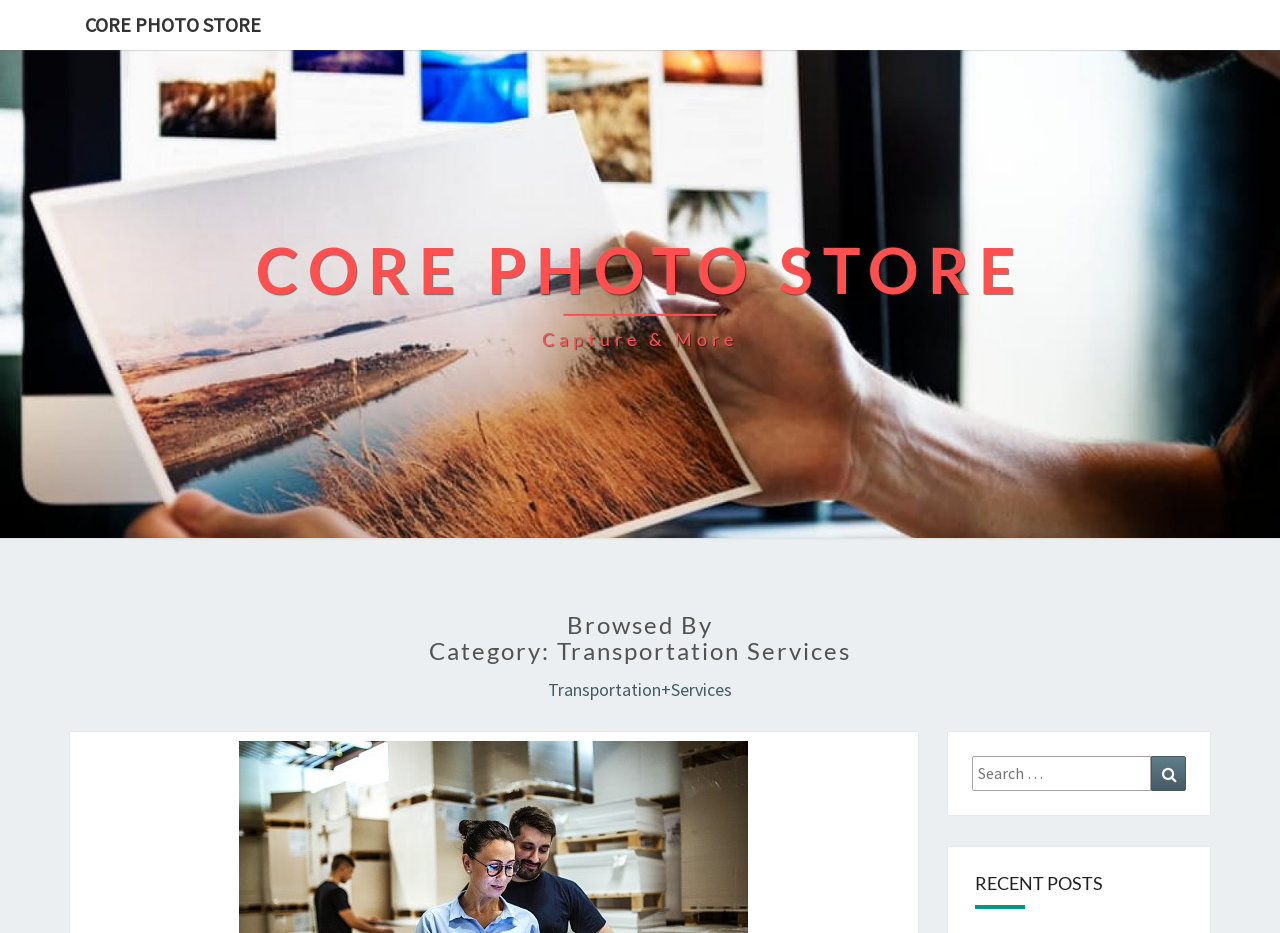What is the name of the photo store?
Using the visual information, answer the question in a single word or phrase.

Core Photo Store